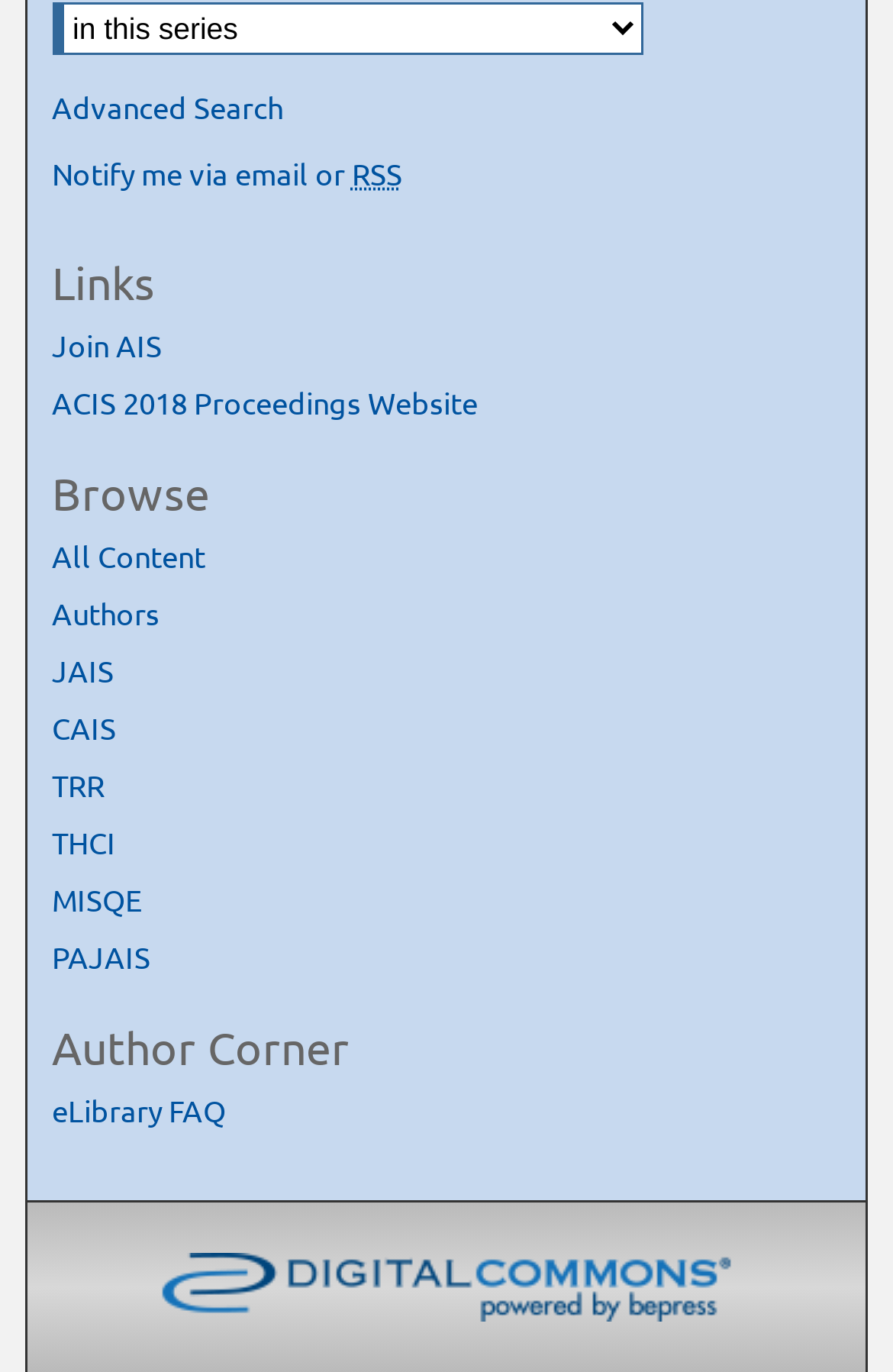Please locate the bounding box coordinates of the element that needs to be clicked to achieve the following instruction: "Go to the Elsevier - Digital Commons website". The coordinates should be four float numbers between 0 and 1, i.e., [left, top, right, bottom].

[0.179, 0.86, 0.82, 0.91]